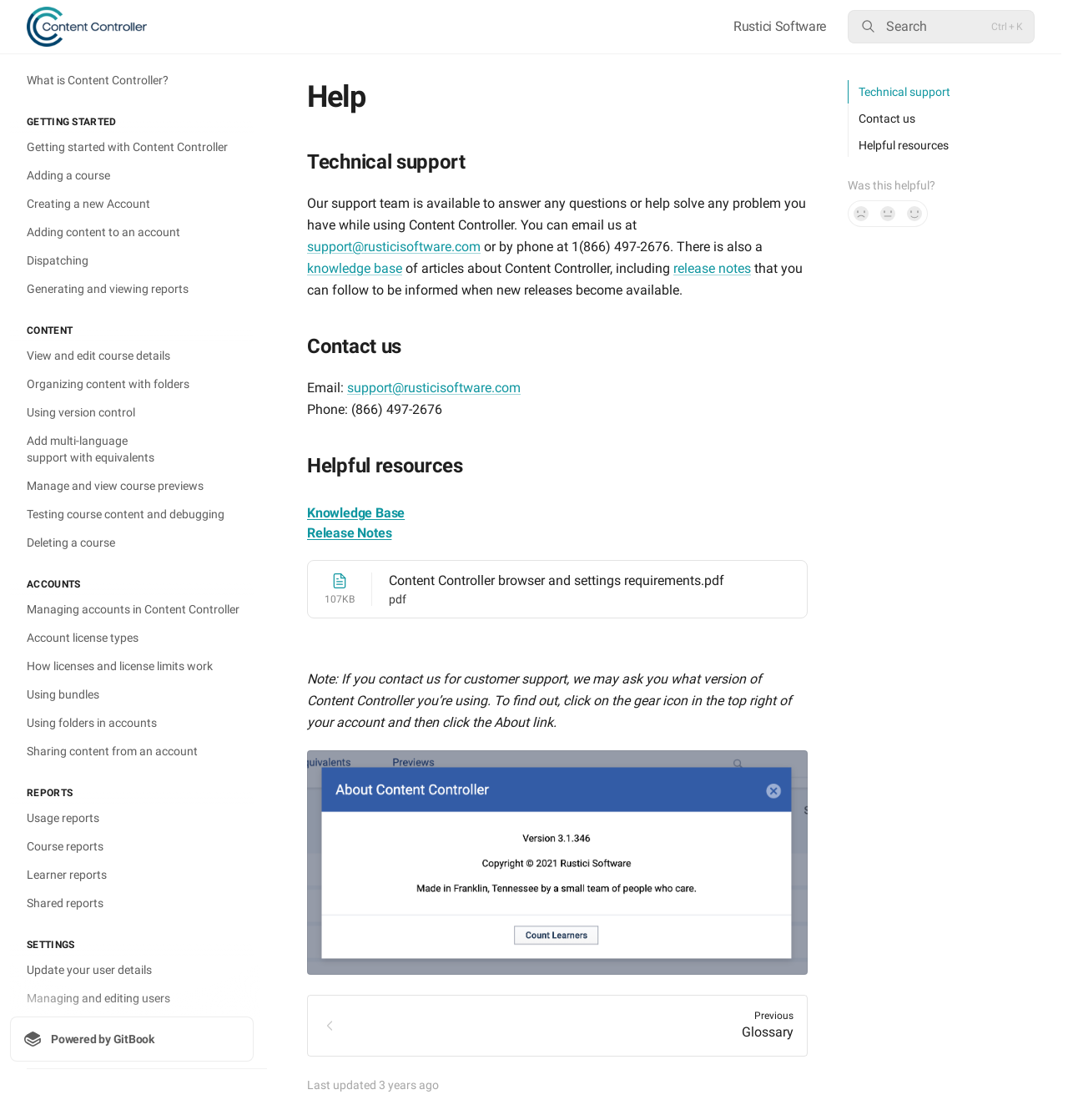Locate the bounding box coordinates of the element's region that should be clicked to carry out the following instruction: "Search for something". The coordinates need to be four float numbers between 0 and 1, i.e., [left, top, right, bottom].

[0.794, 0.009, 0.969, 0.039]